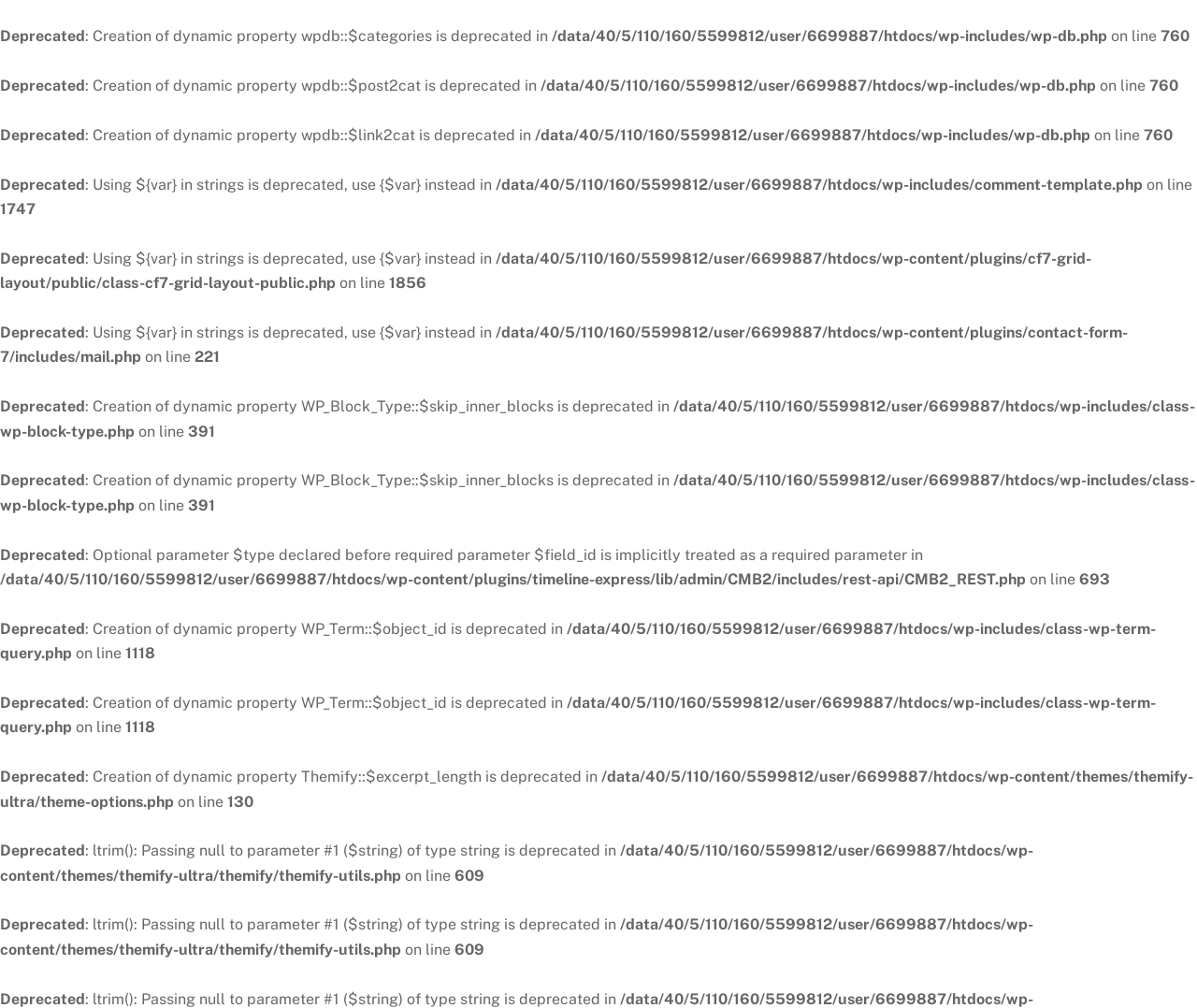How many errors are listed on this webpage?
Please provide a single word or phrase based on the screenshot.

Multiple